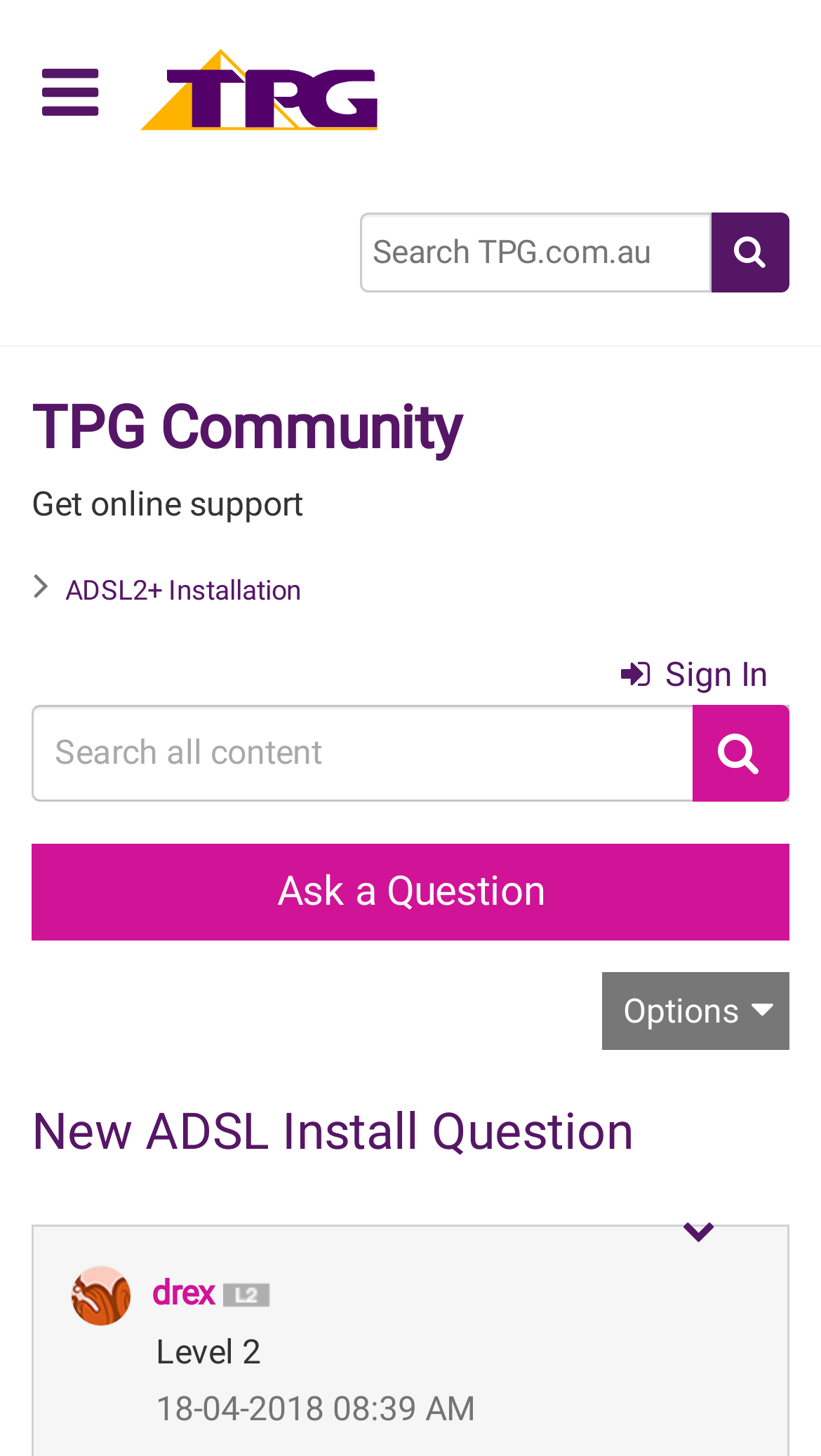Illustrate the webpage thoroughly, mentioning all important details.

This webpage is a forum post on the TPG Community website. At the top left, there is a button with a gear icon, followed by a "Home" link with an accompanying image. A search box is located to the right of these elements, accompanied by a magnifying glass button. 

Below these elements, the website's title "TPG Community" is displayed prominently, with a link to the community homepage. A "Get online support" text is placed below the title. A navigation menu, referred to as "breadcrumbs", is located to the right of the title, with a link to "ADSL2+ Installation". 

On the top right, there is a "Sign In" link with a lock icon. A "Search" button and a search textbox are placed below it. 

The main content of the webpage is a forum post titled "New ADSL Install Question", which is displayed prominently in the middle of the page. Below the title, there is a disabled generic element, which may be a post content preview. 

To the right of the post title, there is an image of a user named "drex", along with a link to their profile and an image indicating their level (Level 2). The post's timestamp, "18-04-2018 08:39 AM", is displayed below the user information. 

Finally, a button to show the post's option menu is located at the bottom right of the post.